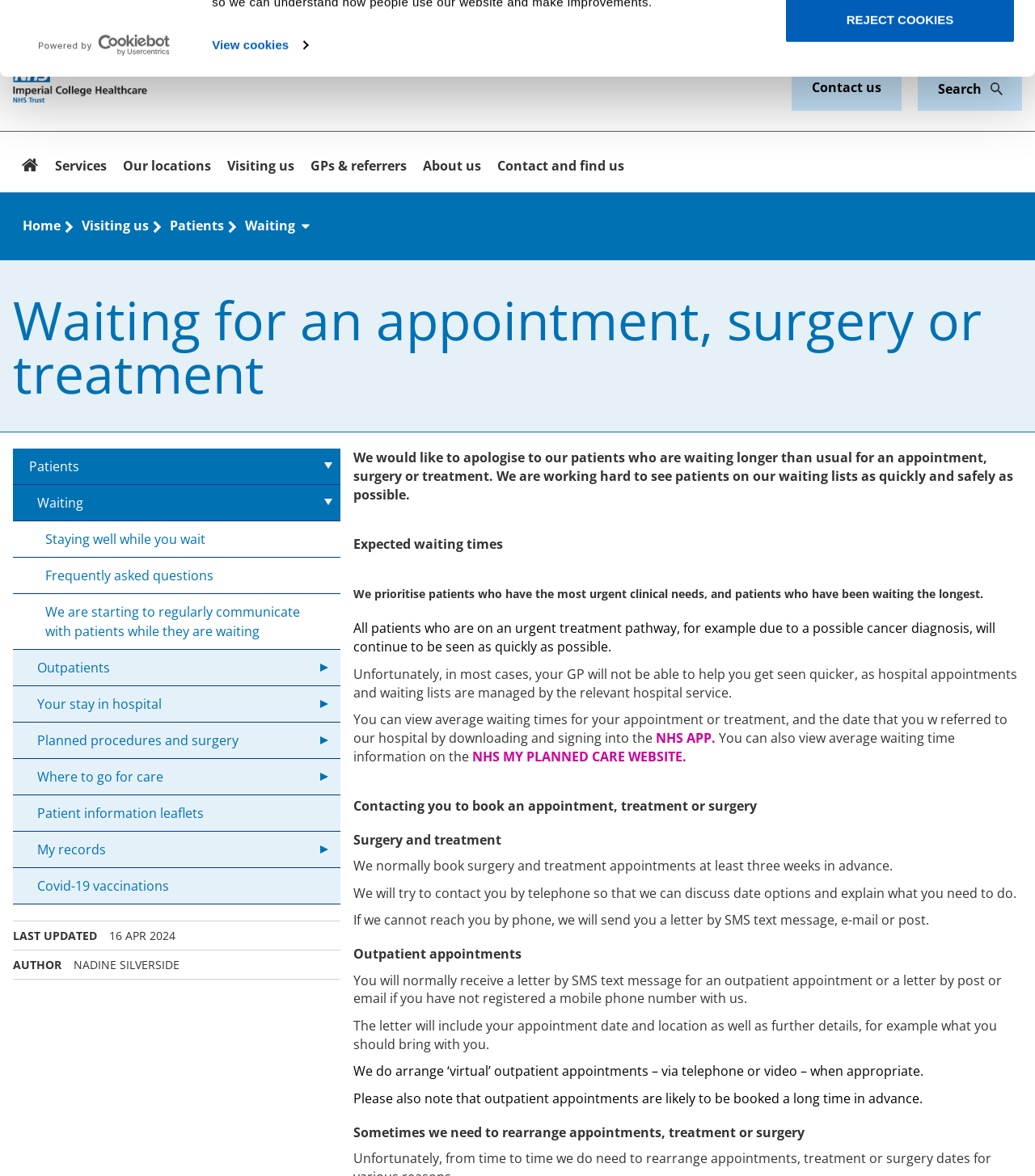Please locate the bounding box coordinates of the region I need to click to follow this instruction: "Click on Patients".

[0.012, 0.381, 0.329, 0.412]